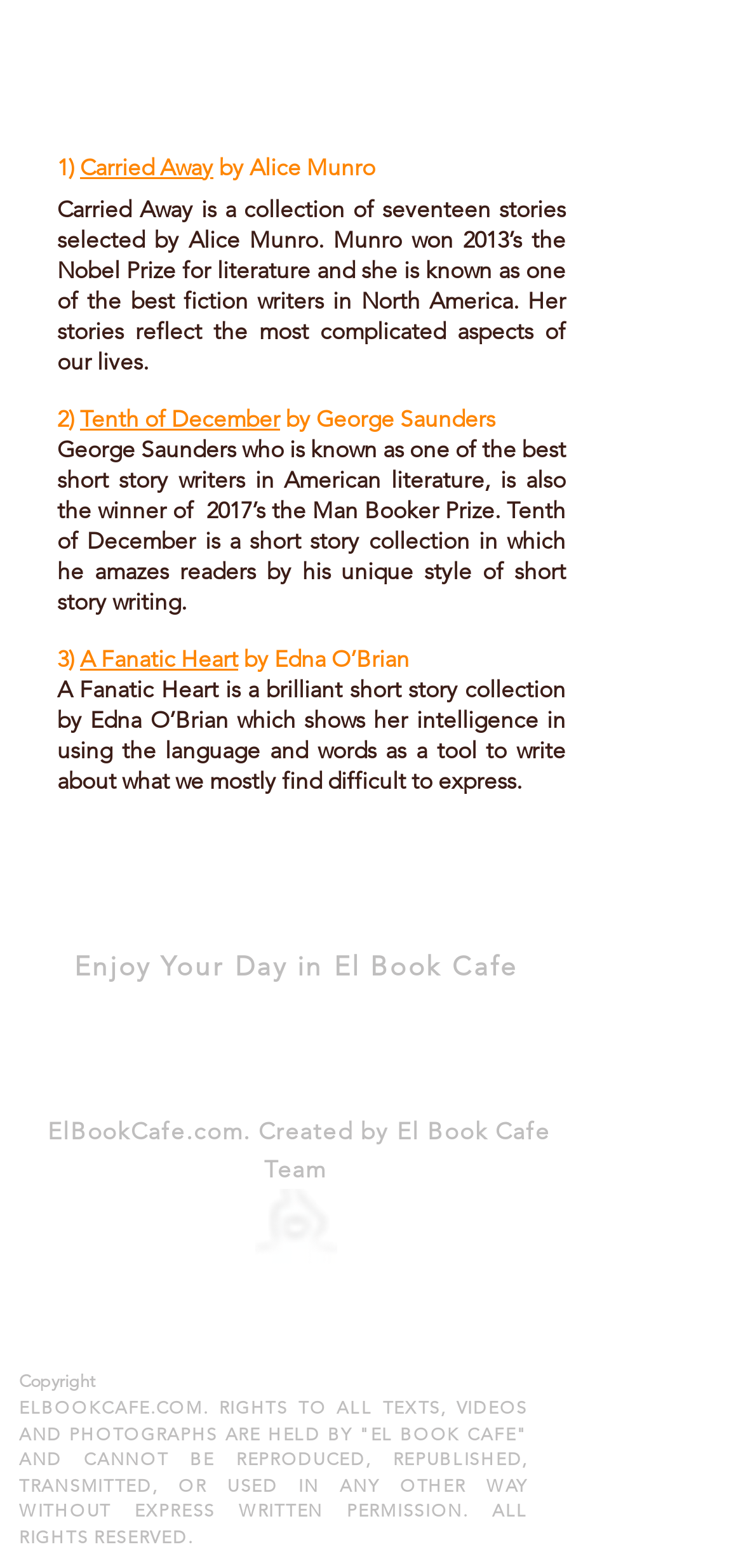What is the name of the website?
Refer to the image and provide a one-word or short phrase answer.

El Book Cafe